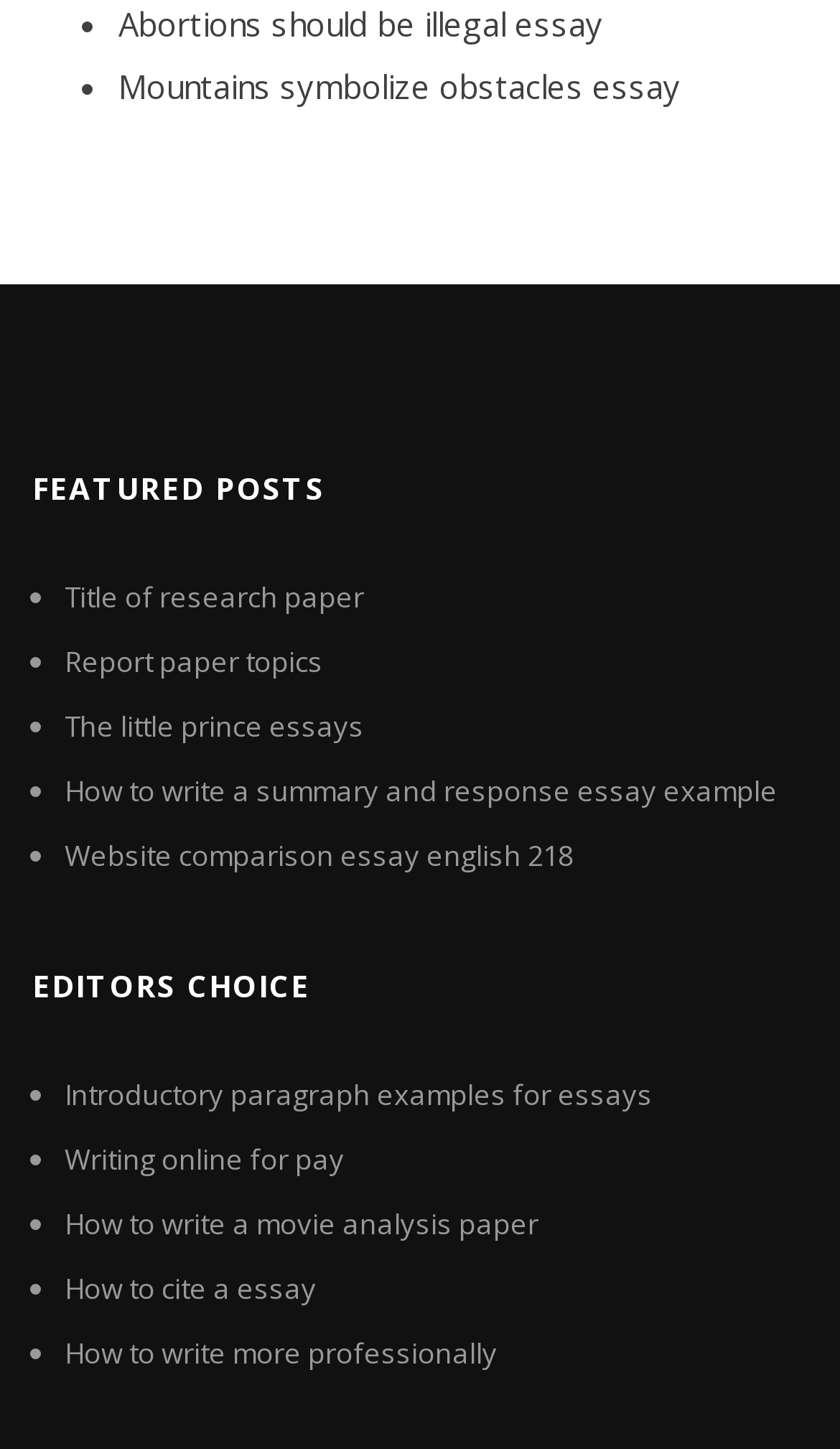Determine the bounding box coordinates of the element that should be clicked to execute the following command: "follow the tenth link".

None